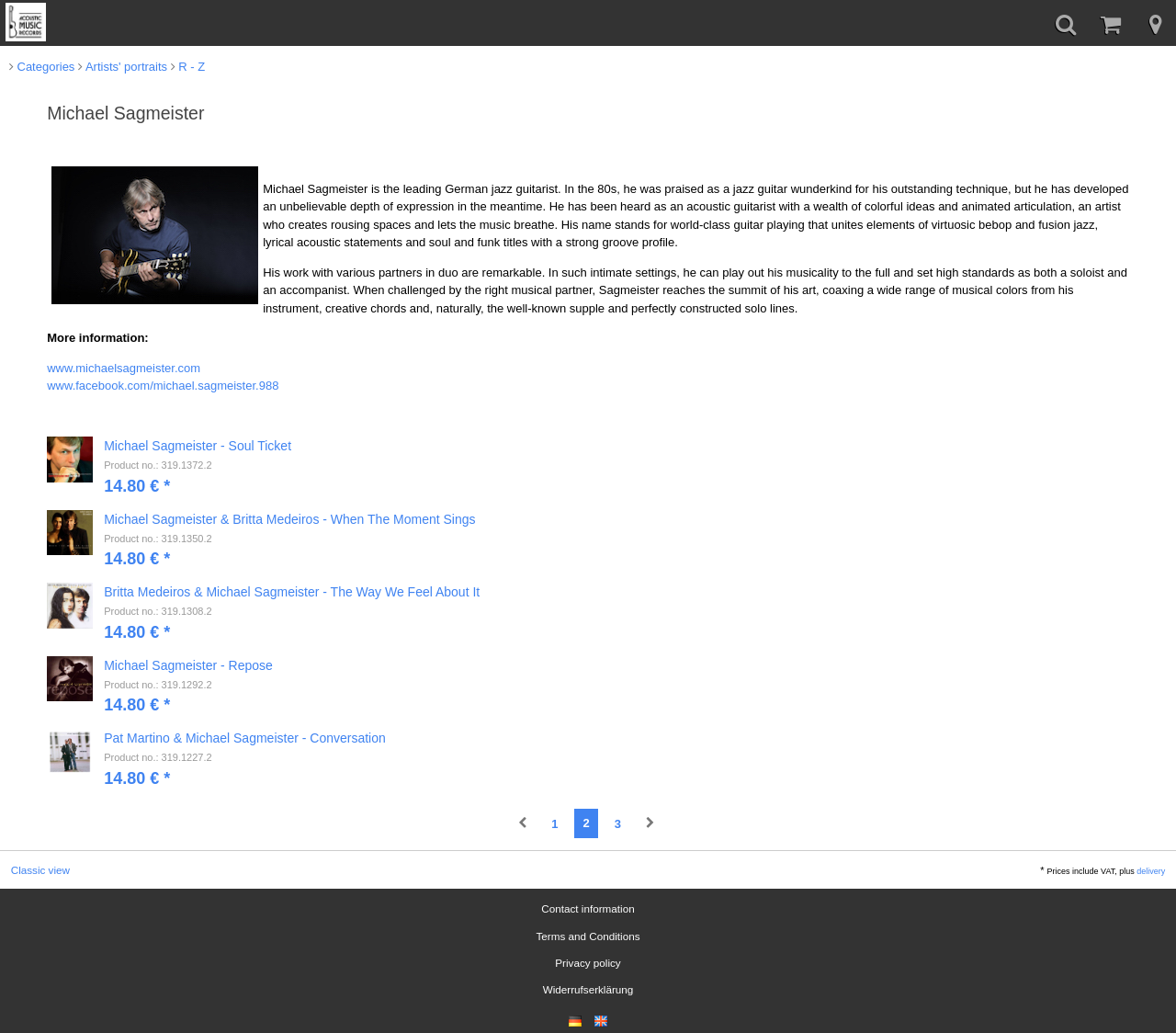Extract the bounding box coordinates for the described element: "Michael Sagmeister - Repose". The coordinates should be represented as four float numbers between 0 and 1: [left, top, right, bottom].

[0.04, 0.635, 0.96, 0.669]